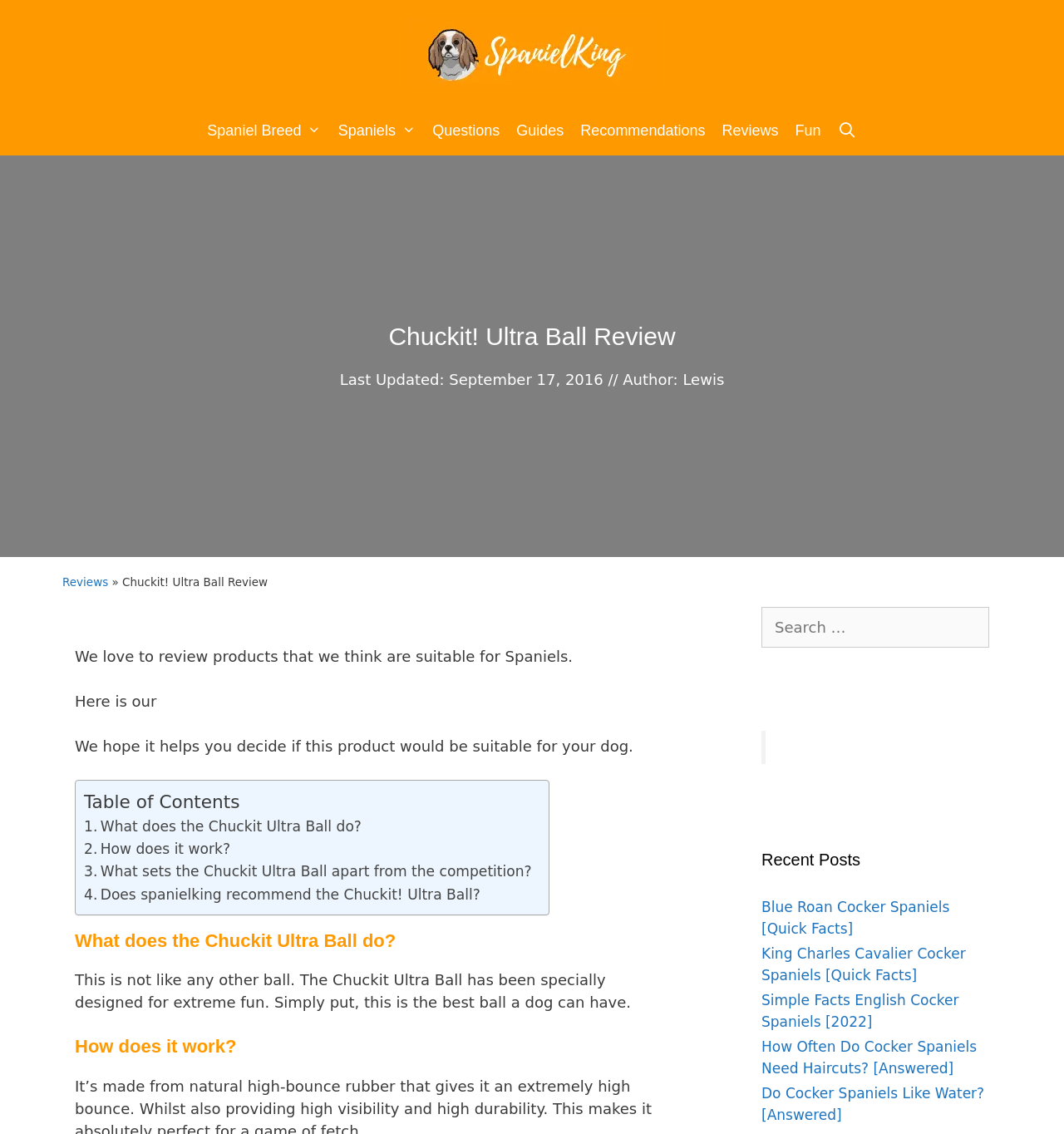Specify the bounding box coordinates of the area that needs to be clicked to achieve the following instruction: "go to Home page".

None